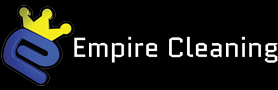Generate a complete and detailed caption for the image.

The image features the logo for "Empire Cleaning," a professional cleaning service. The logo consists of a stylized letter "E" adorned with a yellow crown, symbolizing excellence and service. Below the emblematic "E," the name "Empire Cleaning" is prominently displayed in a bold, modern font, emphasizing professionalism and clarity. This branding likely reflects the company's commitment to high-quality cleaning services, as highlighted in their efforts within the gutter cleaning industry. The logo plays a vital role in establishing the company's identity and recognition, reinforcing its position in the Kansas City Metro and national markets.